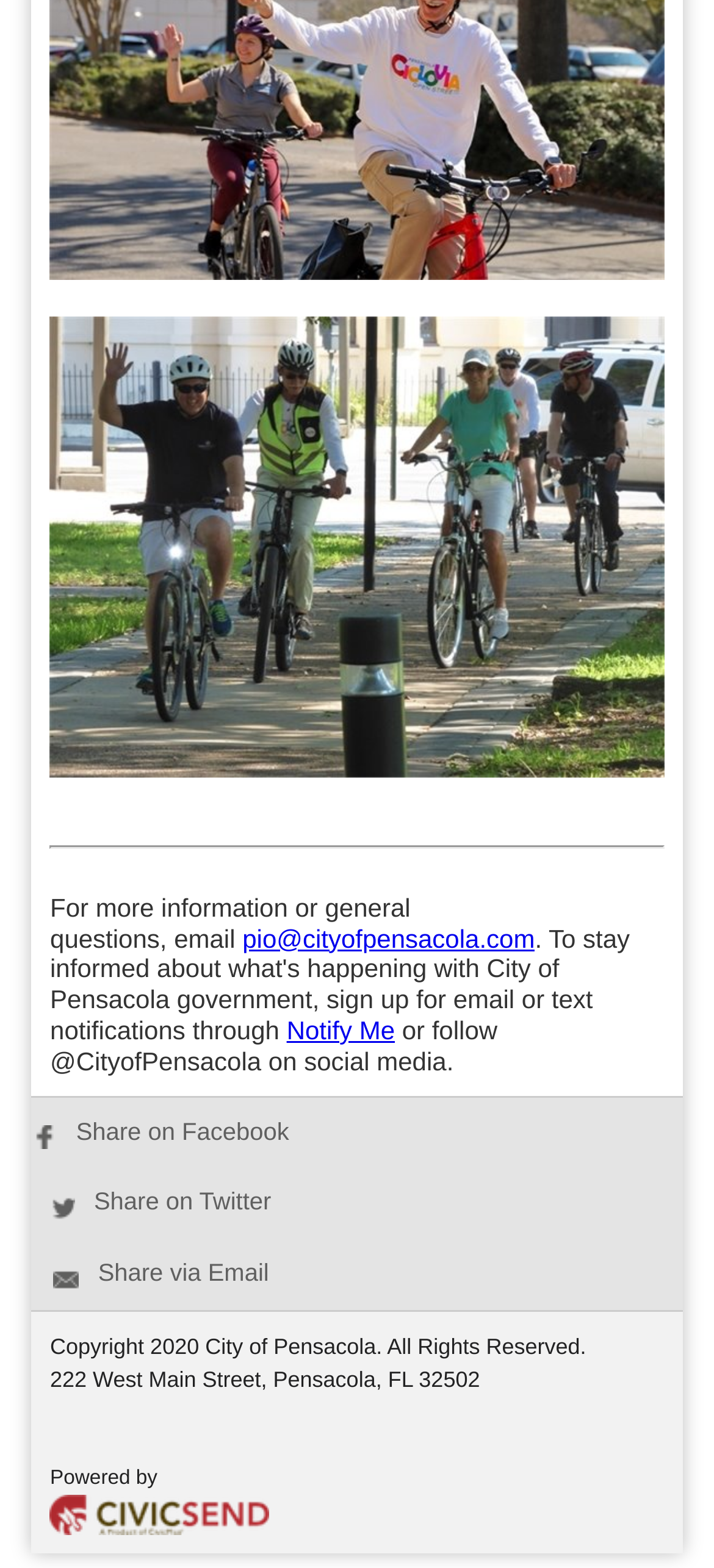Using the given element description, provide the bounding box coordinates (top-left x, top-left y, bottom-right x, bottom-right y) for the corresponding UI element in the screenshot: Notify Me

[0.401, 0.648, 0.553, 0.666]